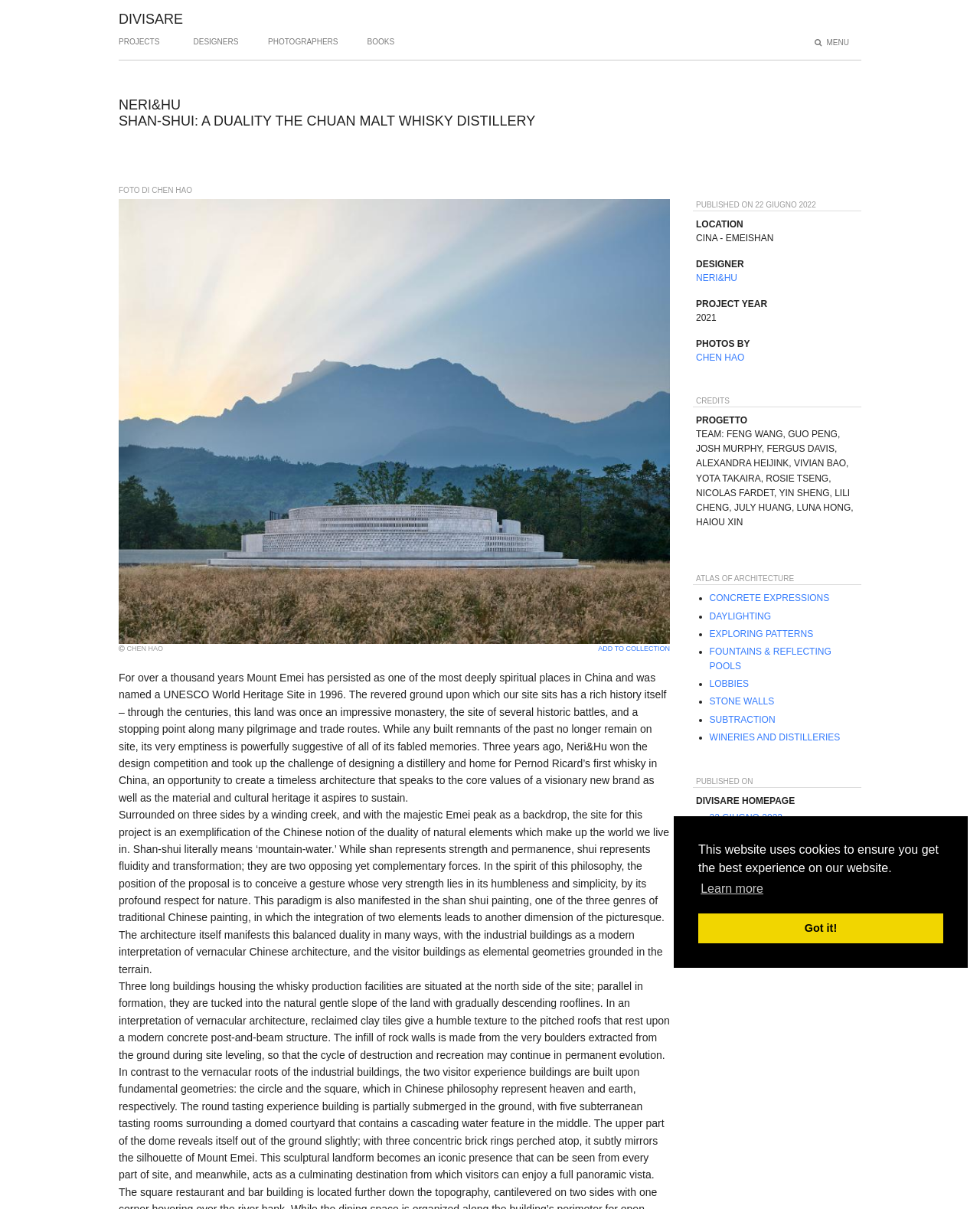What is the location of the project?
Please provide a single word or phrase as your answer based on the screenshot.

CINA - EMEISHAN